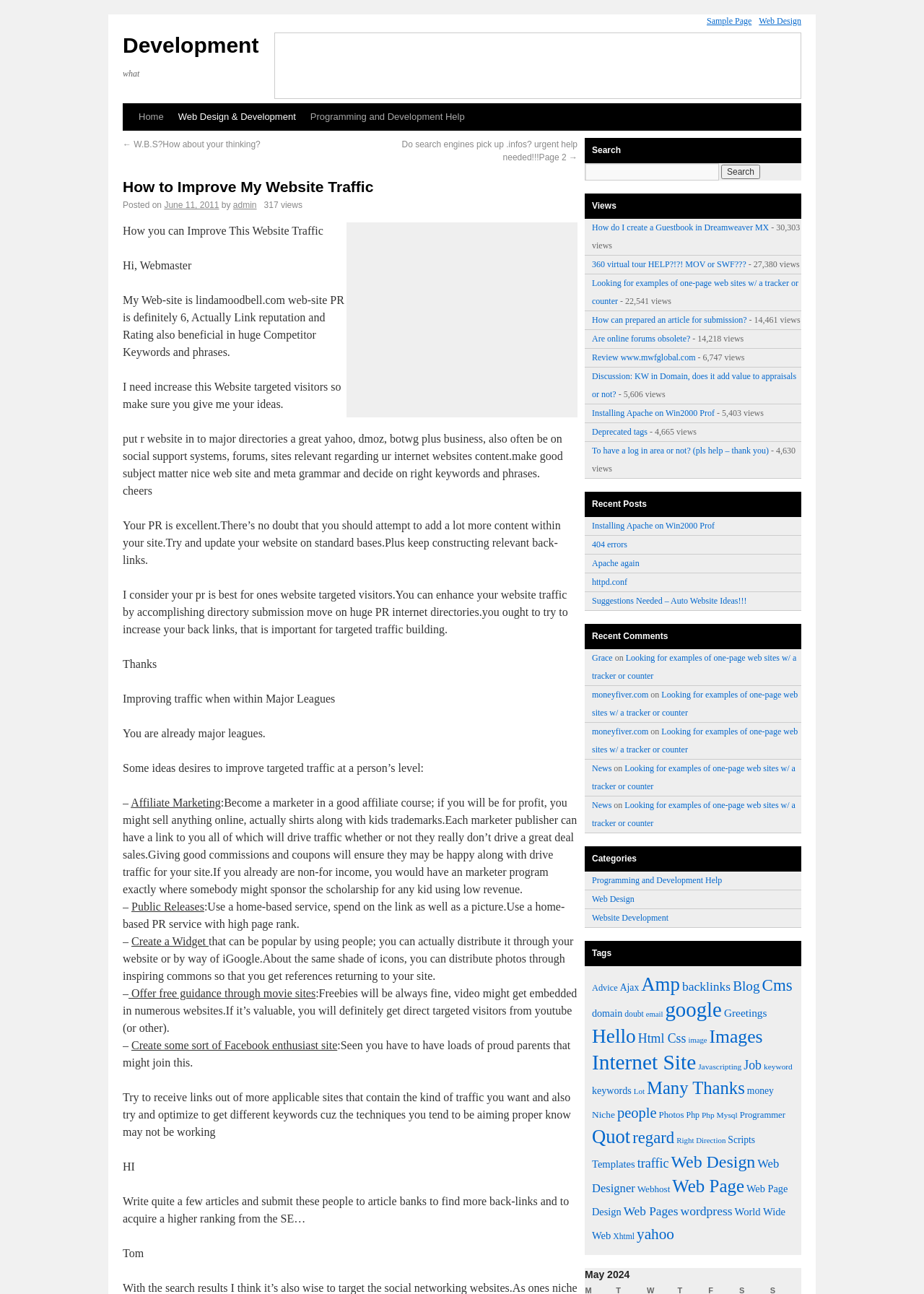Please determine the bounding box coordinates for the element that should be clicked to follow these instructions: "Read the article 'How to Improve My Website Traffic'".

[0.133, 0.137, 0.625, 0.152]